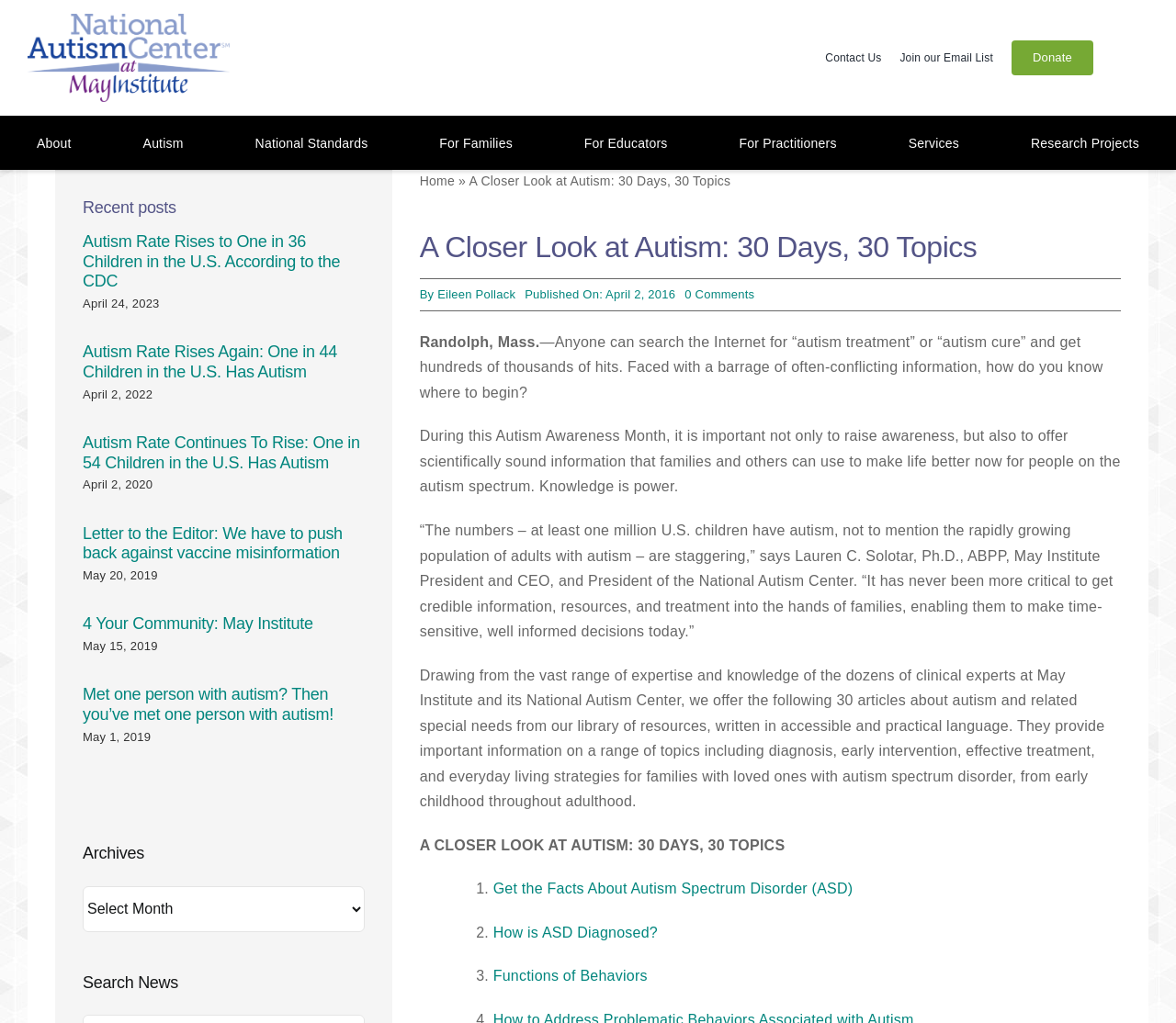Using the element description: "Services", determine the bounding box coordinates. The coordinates should be in the format [left, top, right, bottom], with values between 0 and 1.

[0.765, 0.114, 0.823, 0.166]